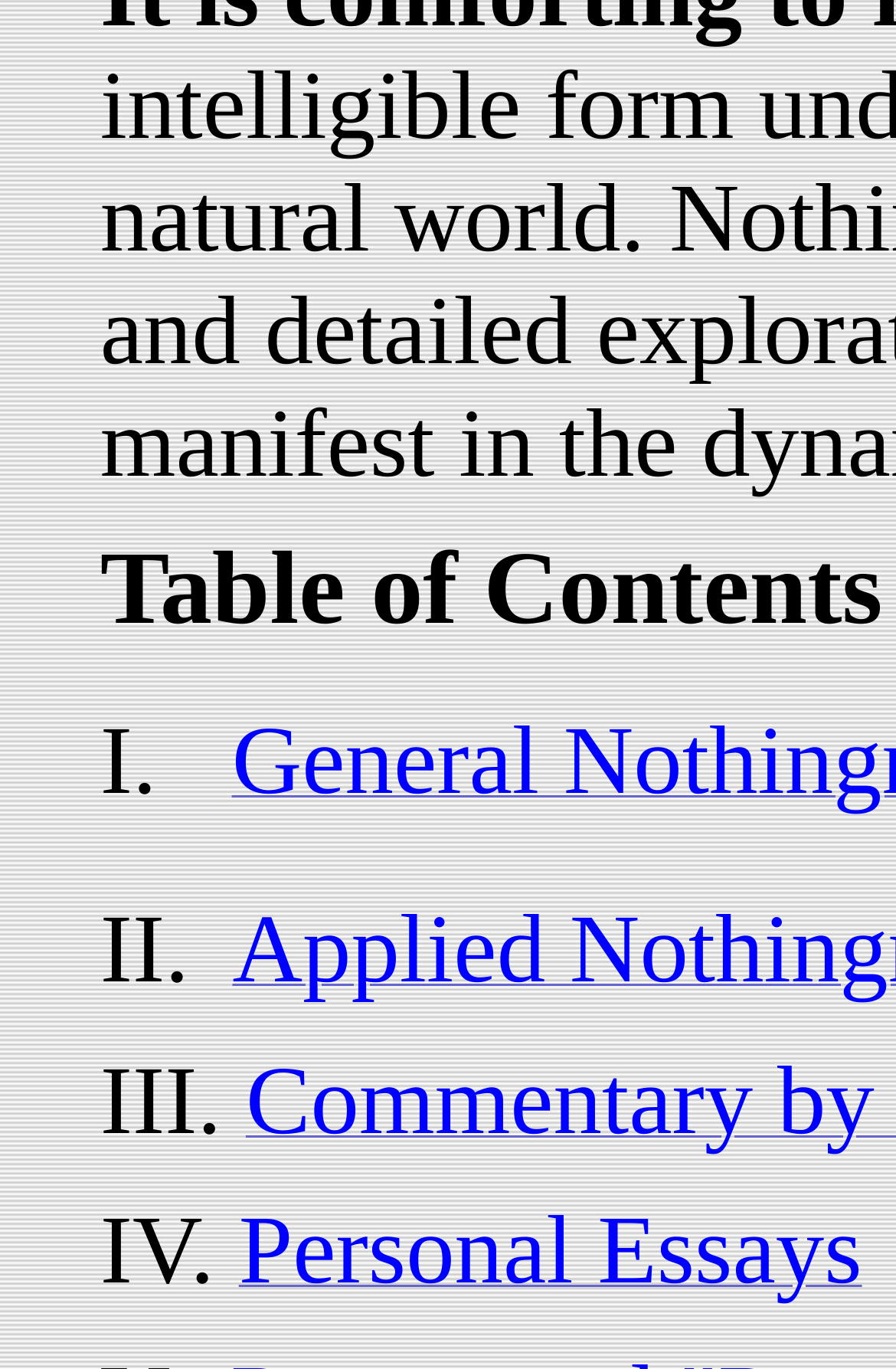Is there a gap between the 'II.' and 'III.' items in the table of contents?
Please provide a detailed answer to the question.

By comparing the bounding box coordinates of the 'II.' and 'III.' items, I found that there is a gap between them, as the bottom of 'II.' is at y2=0.734 and the top of 'III.' is at y1=0.765.